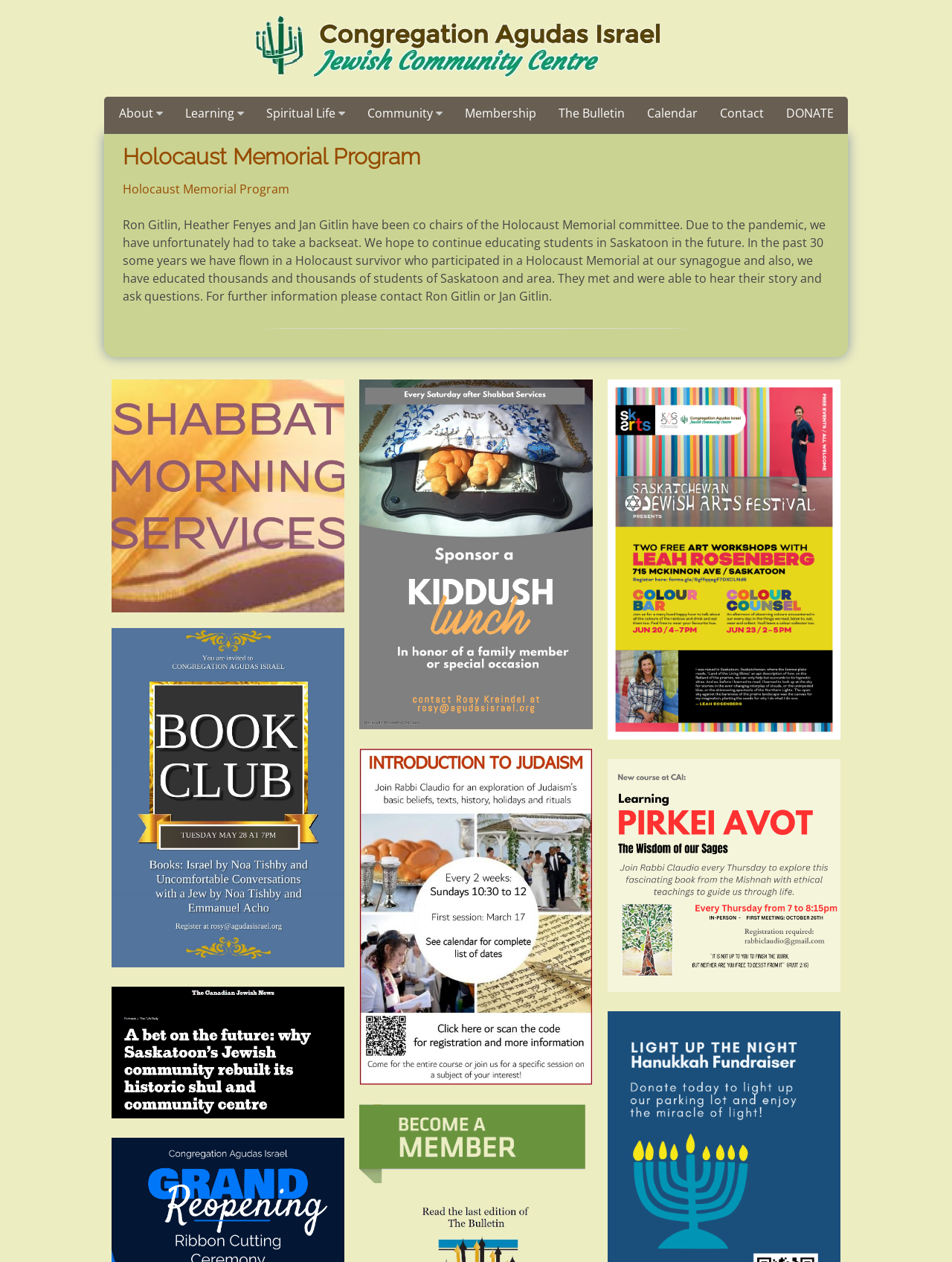What is the purpose of the Holocaust Memorial committee?
Refer to the screenshot and deliver a thorough answer to the question presented.

According to the text on the webpage, the Holocaust Memorial committee's purpose is to educate students, as mentioned in the sentence 'We have educated thousands and thousands of students of Saskatoon and area.'